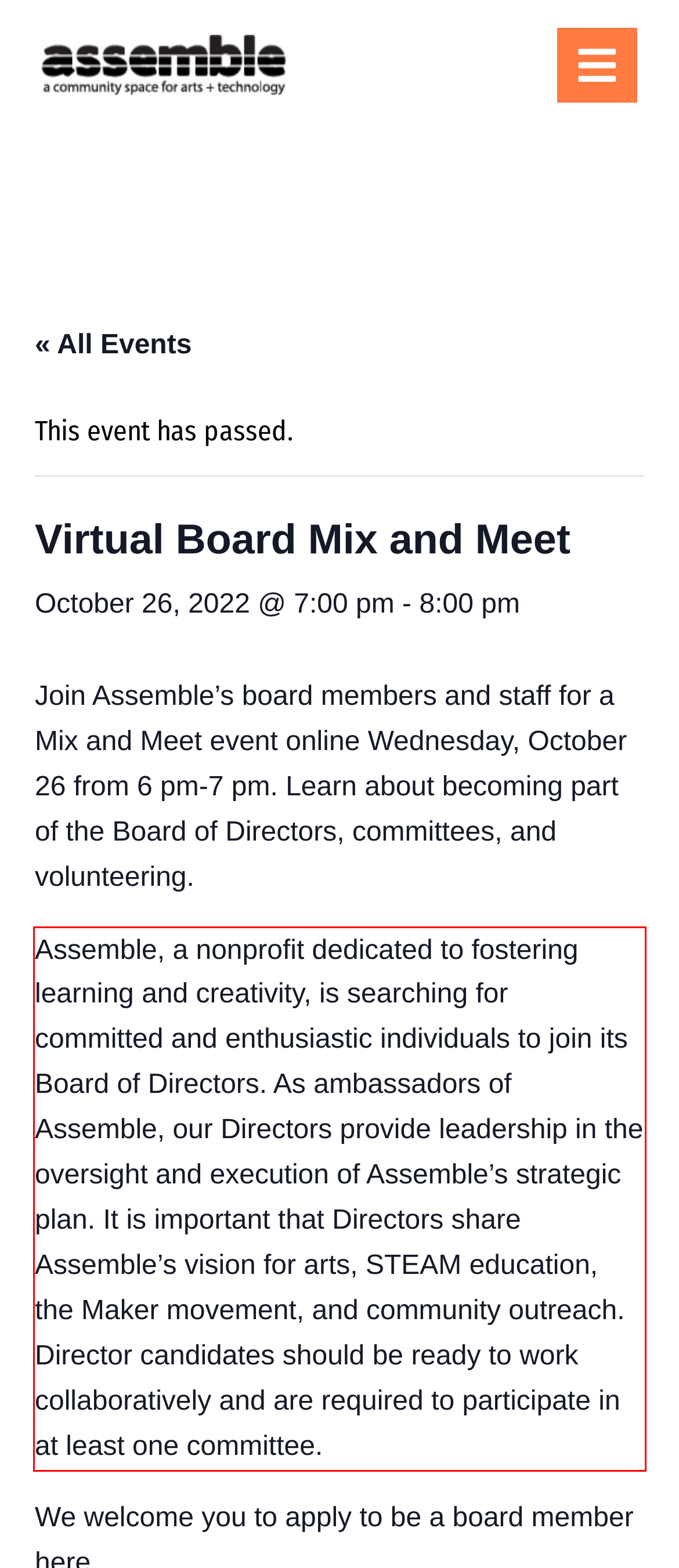Please extract the text content within the red bounding box on the webpage screenshot using OCR.

Assemble, a nonprofit dedicated to fostering learning and creativity, is searching for committed and enthusiastic individuals to join its Board of Directors. As ambassadors of Assemble, our Directors provide leadership in the oversight and execution of Assemble’s strategic plan. It is important that Directors share Assemble’s vision for arts, STEAM education, the Maker movement, and community outreach. Director candidates should be ready to work collaboratively and are required to participate in at least one committee.